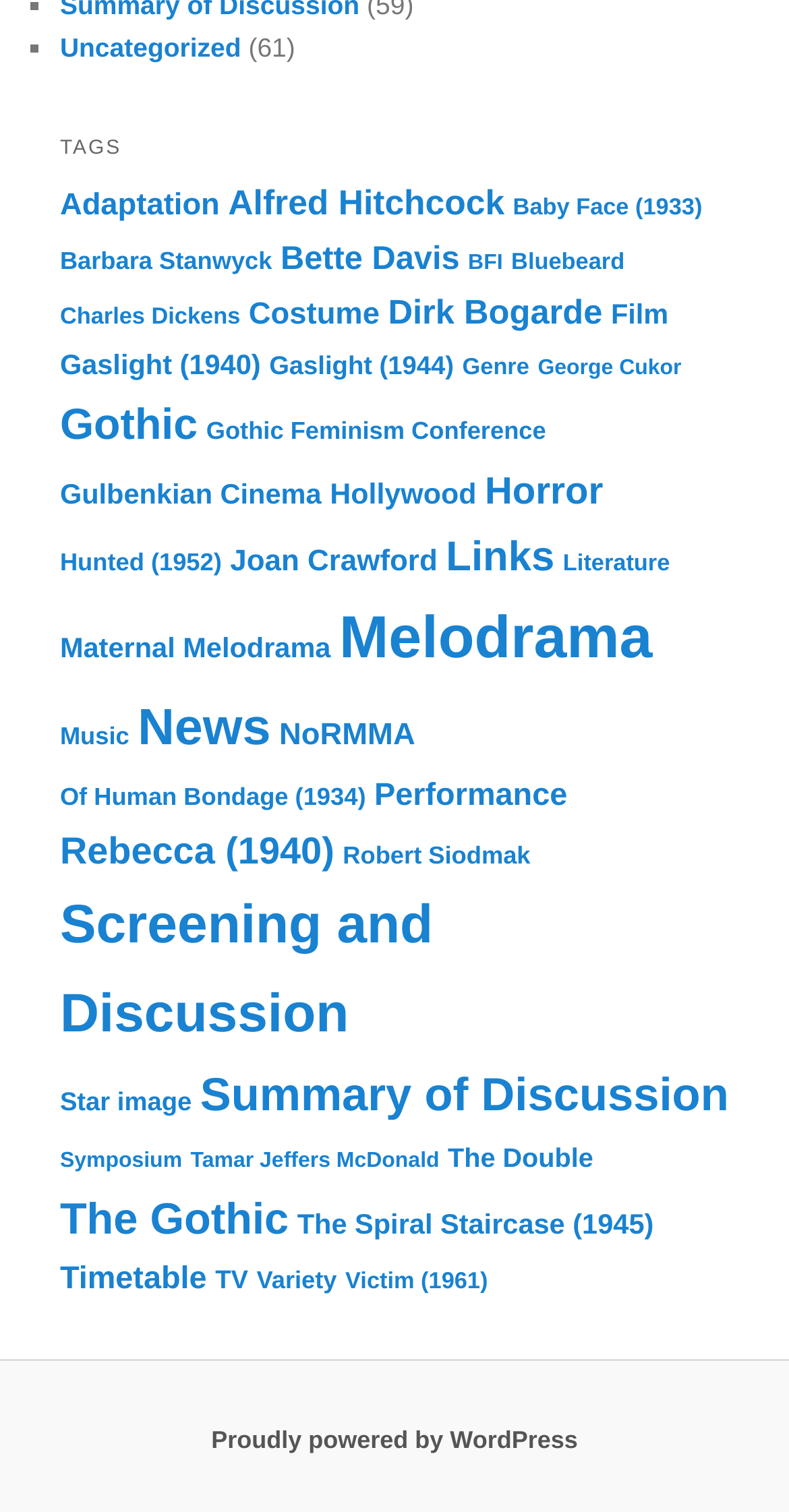Bounding box coordinates are to be given in the format (top-left x, top-left y, bottom-right x, bottom-right y). All values must be floating point numbers between 0 and 1. Provide the bounding box coordinate for the UI element described as: Baby Face (1933)

[0.65, 0.13, 0.89, 0.146]